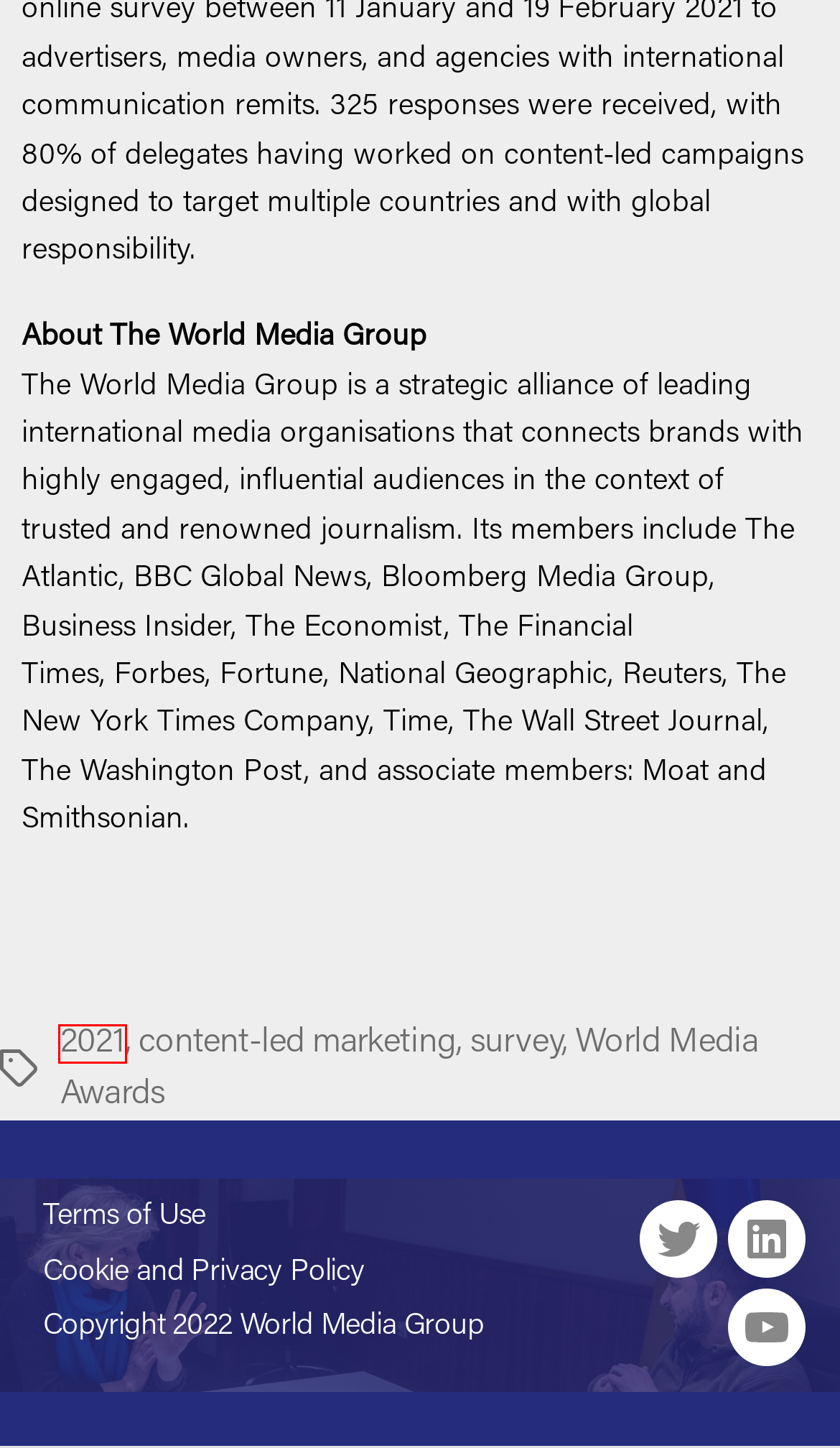A screenshot of a webpage is provided, featuring a red bounding box around a specific UI element. Identify the webpage description that most accurately reflects the new webpage after interacting with the selected element. Here are the candidates:
A. Awards – World Media Group
B. Cookie and Privacy Policy – World Media Group
C. This is a placeholder for your homepage
D. World Media Awards – World Media Group
E. content-led marketing – World Media Group
F. 2021 – World Media Group
G. Terms of Use – World Media Group
H. World Media Group

F